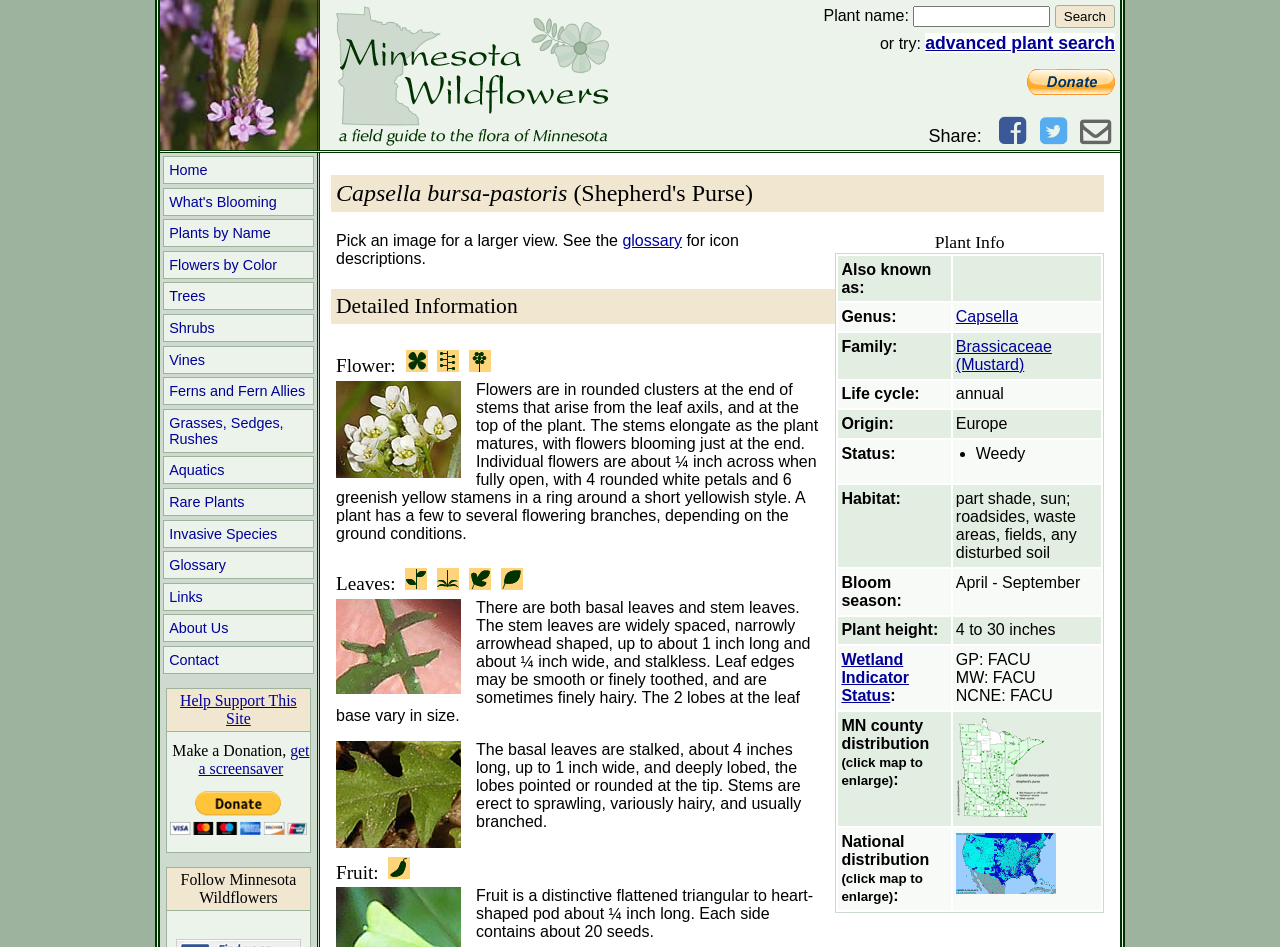Determine the bounding box coordinates of the target area to click to execute the following instruction: "Make a donation."

[0.802, 0.074, 0.871, 0.092]